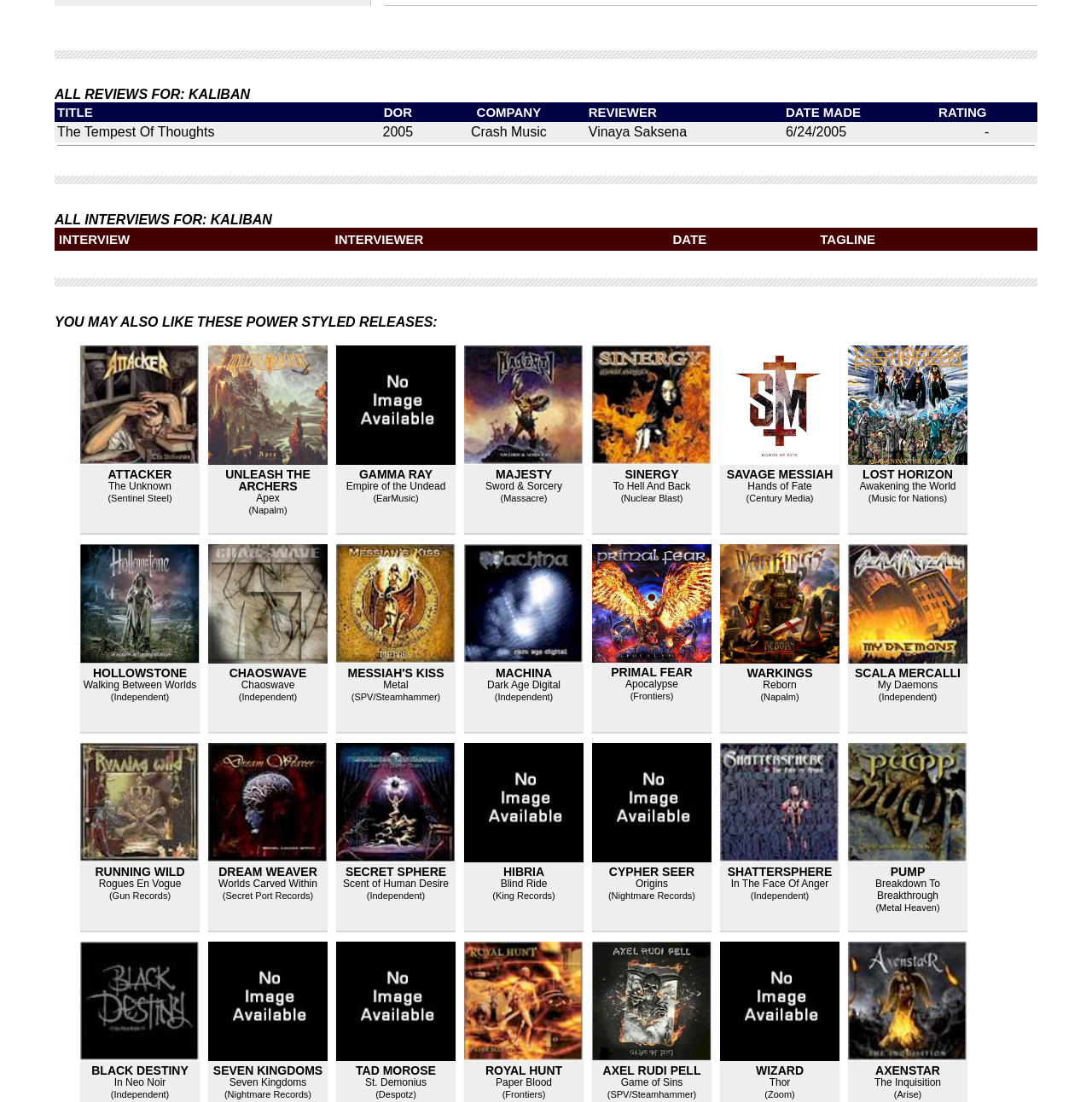Respond with a single word or short phrase to the following question: 
How many interviews are listed on the webpage?

1